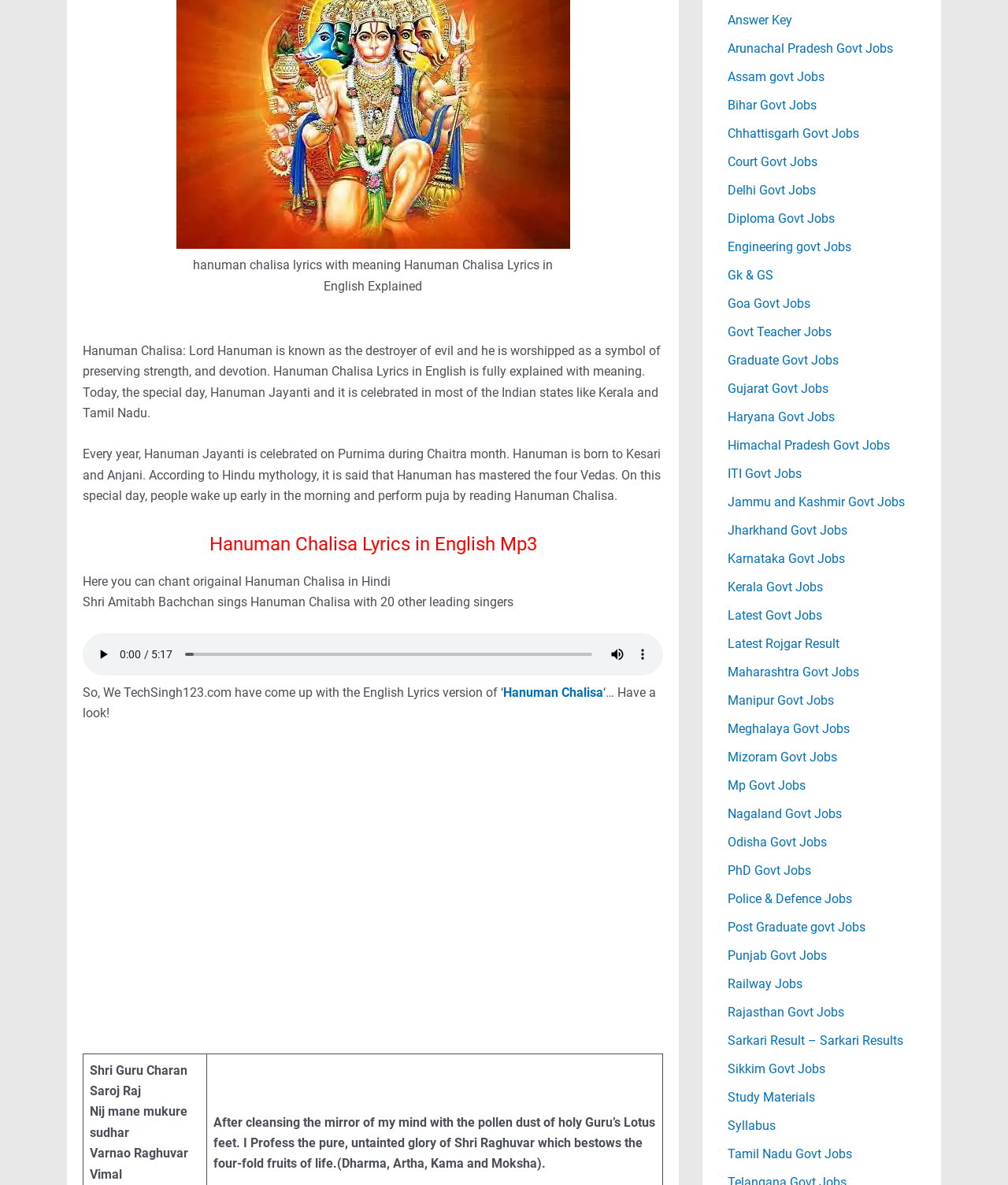Bounding box coordinates are specified in the format (top-left x, top-left y, bottom-right x, bottom-right y). All values are floating point numbers bounded between 0 and 1. Please provide the bounding box coordinate of the region this sentence describes: Hanuman Chalisa

[0.499, 0.578, 0.598, 0.59]